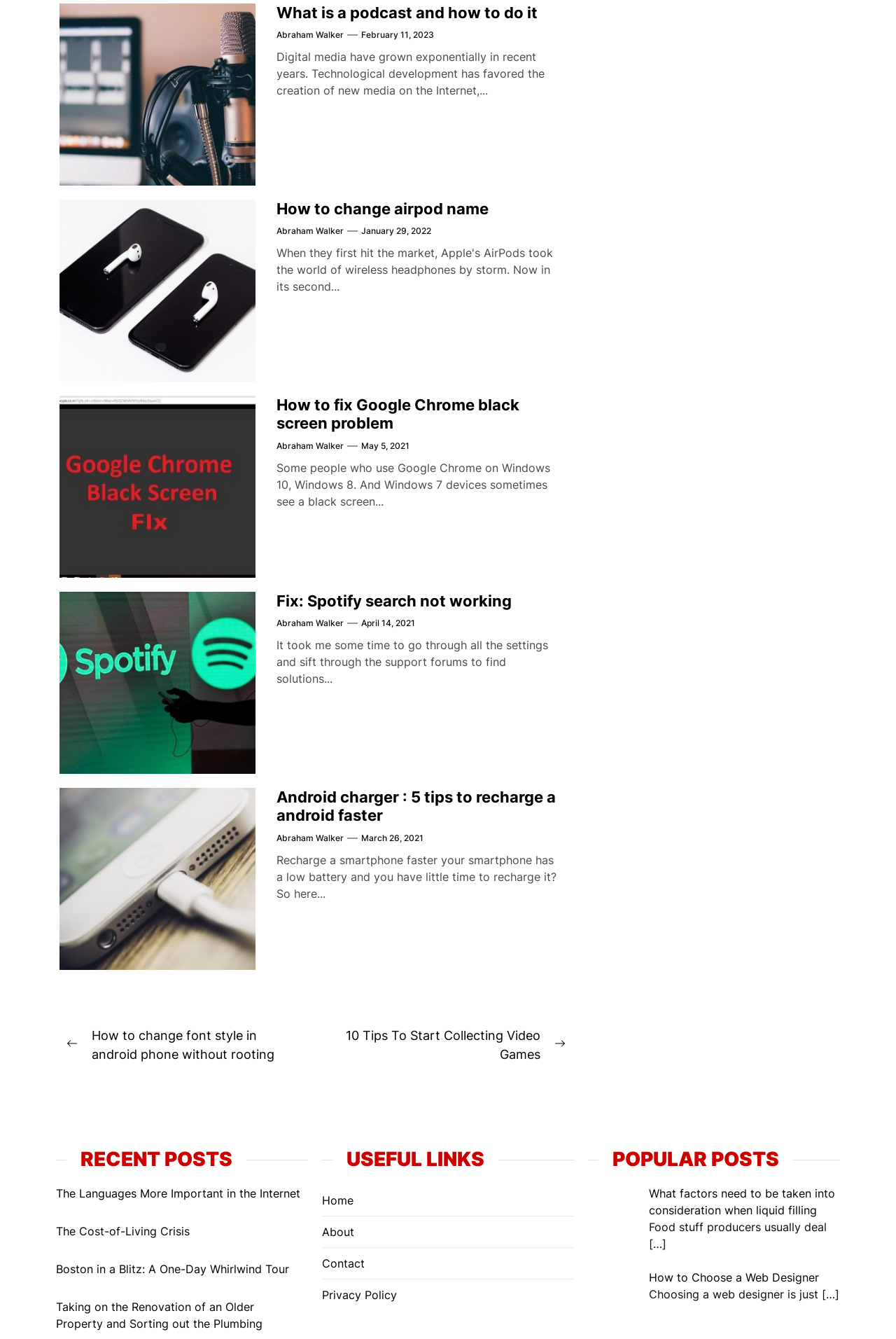Determine the bounding box coordinates for the area that needs to be clicked to fulfill this task: "Read the 'Digital media have grown exponentially in recent years...' article". The coordinates must be given as four float numbers between 0 and 1, i.e., [left, top, right, bottom].

[0.309, 0.037, 0.608, 0.073]